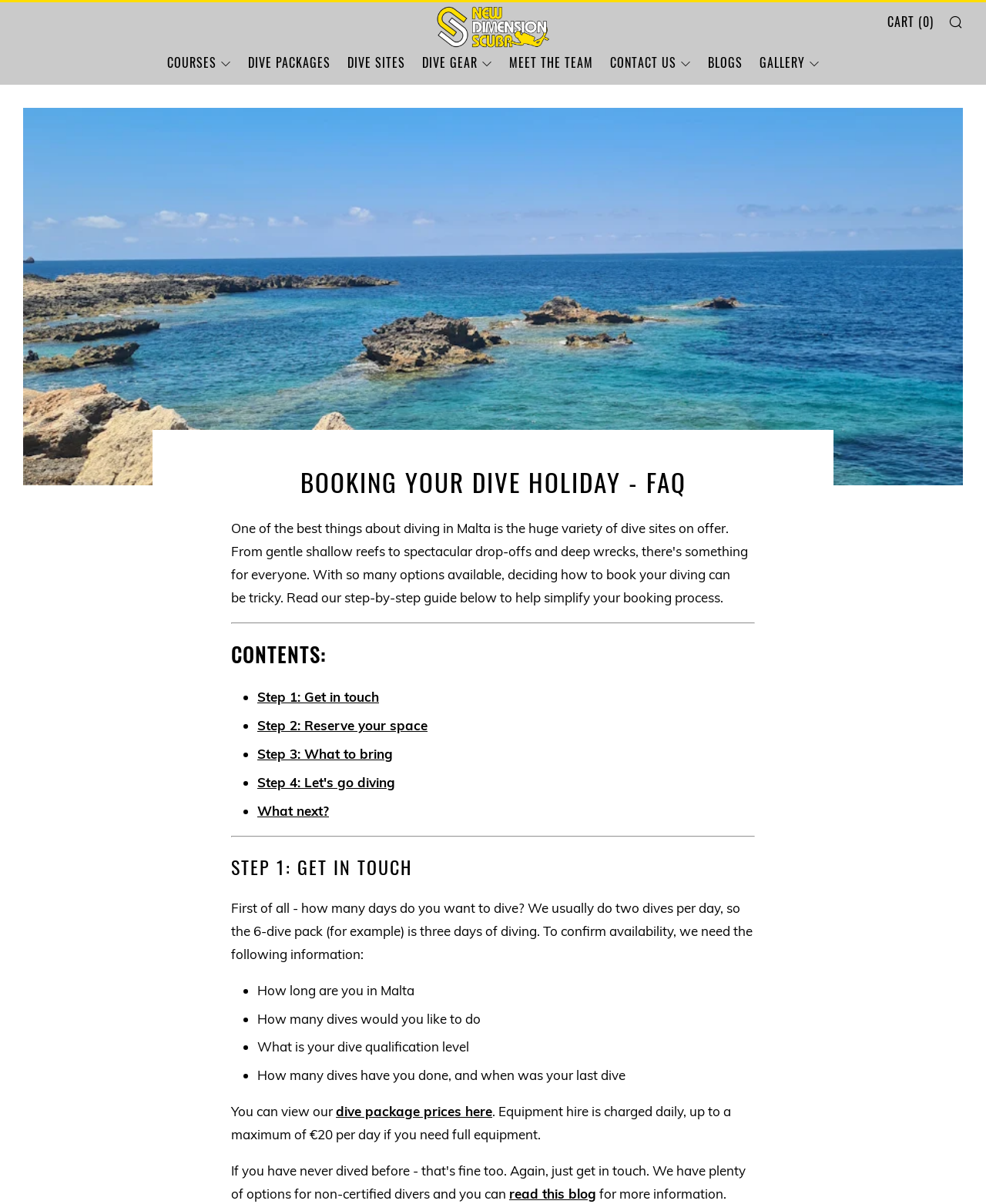Identify the text that serves as the heading for the webpage and generate it.

BOOKING YOUR DIVE HOLIDAY - FAQ